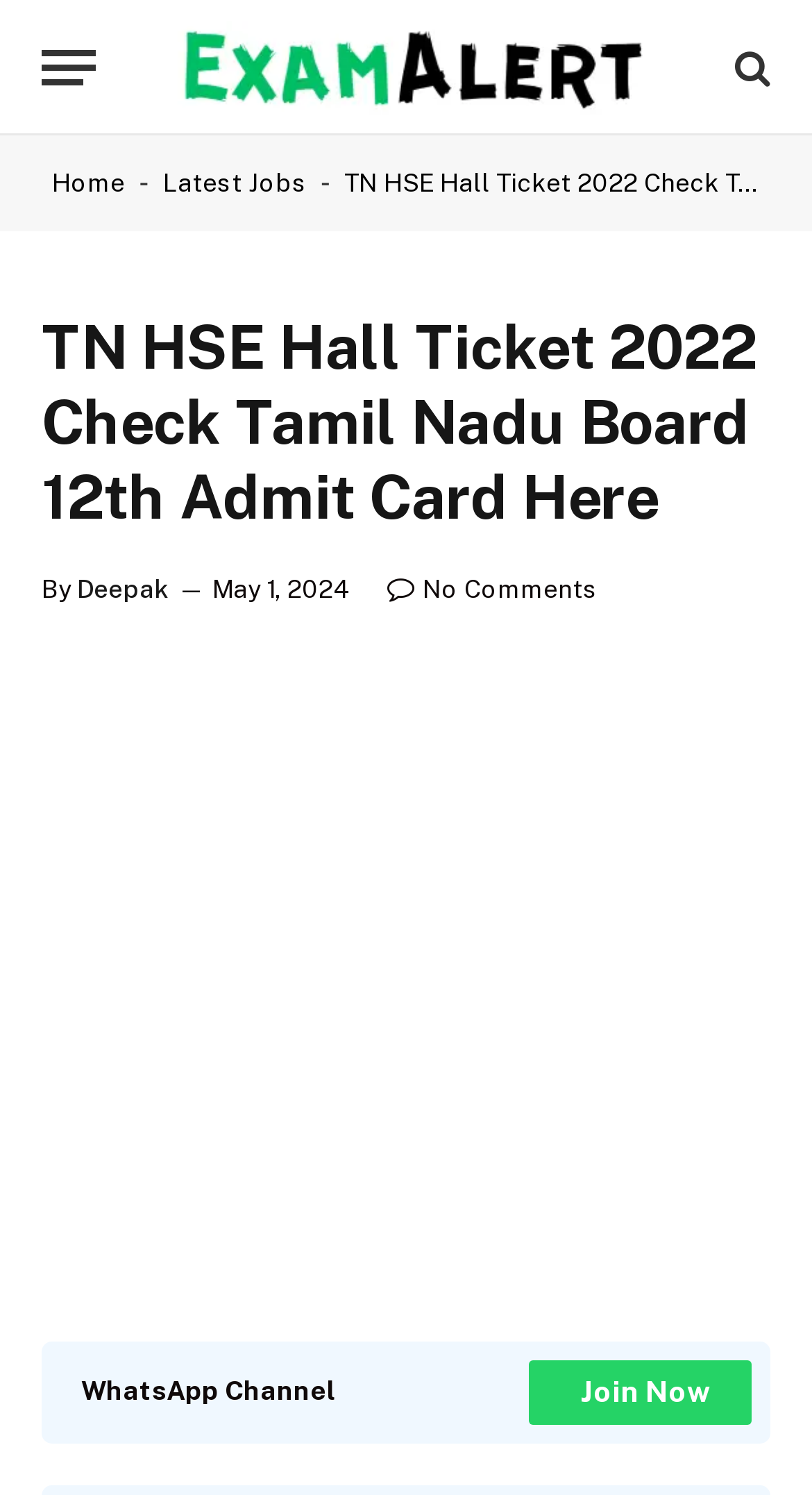Determine the bounding box of the UI element mentioned here: "aria-label="Menu"". The coordinates must be in the format [left, top, right, bottom] with values ranging from 0 to 1.

[0.051, 0.014, 0.118, 0.077]